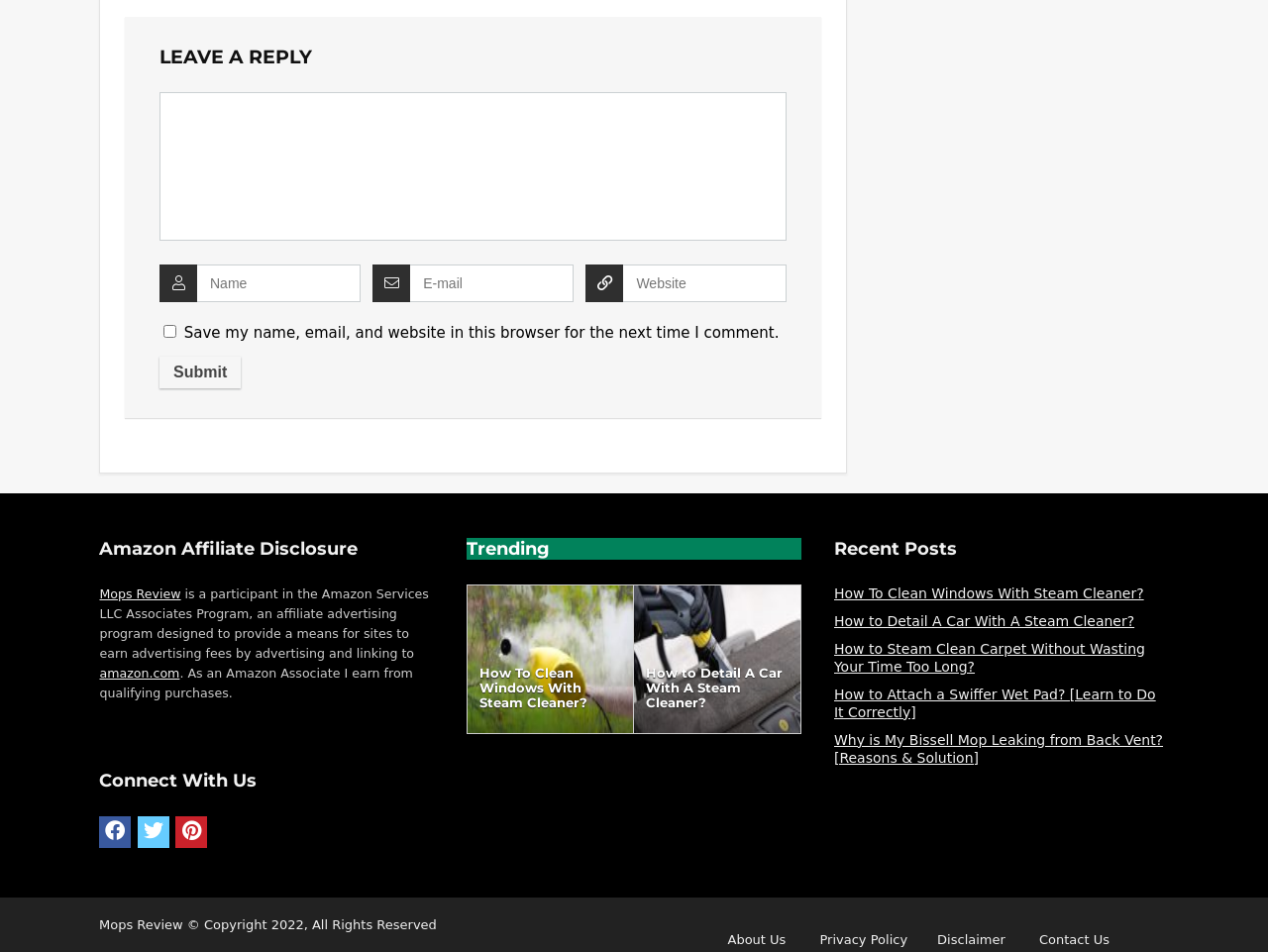Respond to the following query with just one word or a short phrase: 
How many social media links are there?

3